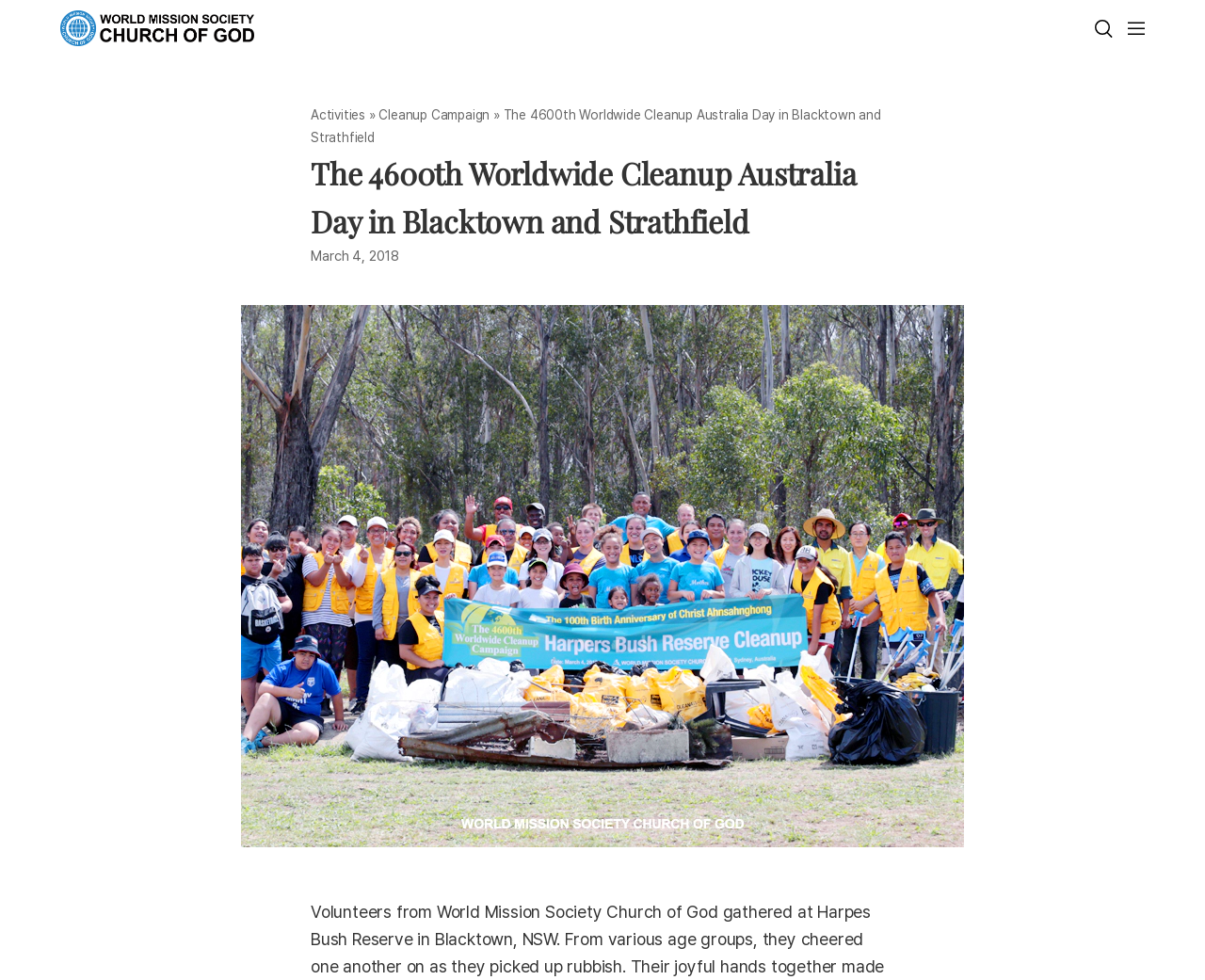Please find the bounding box for the UI element described by: "Cleanup Campaign".

[0.314, 0.11, 0.406, 0.125]